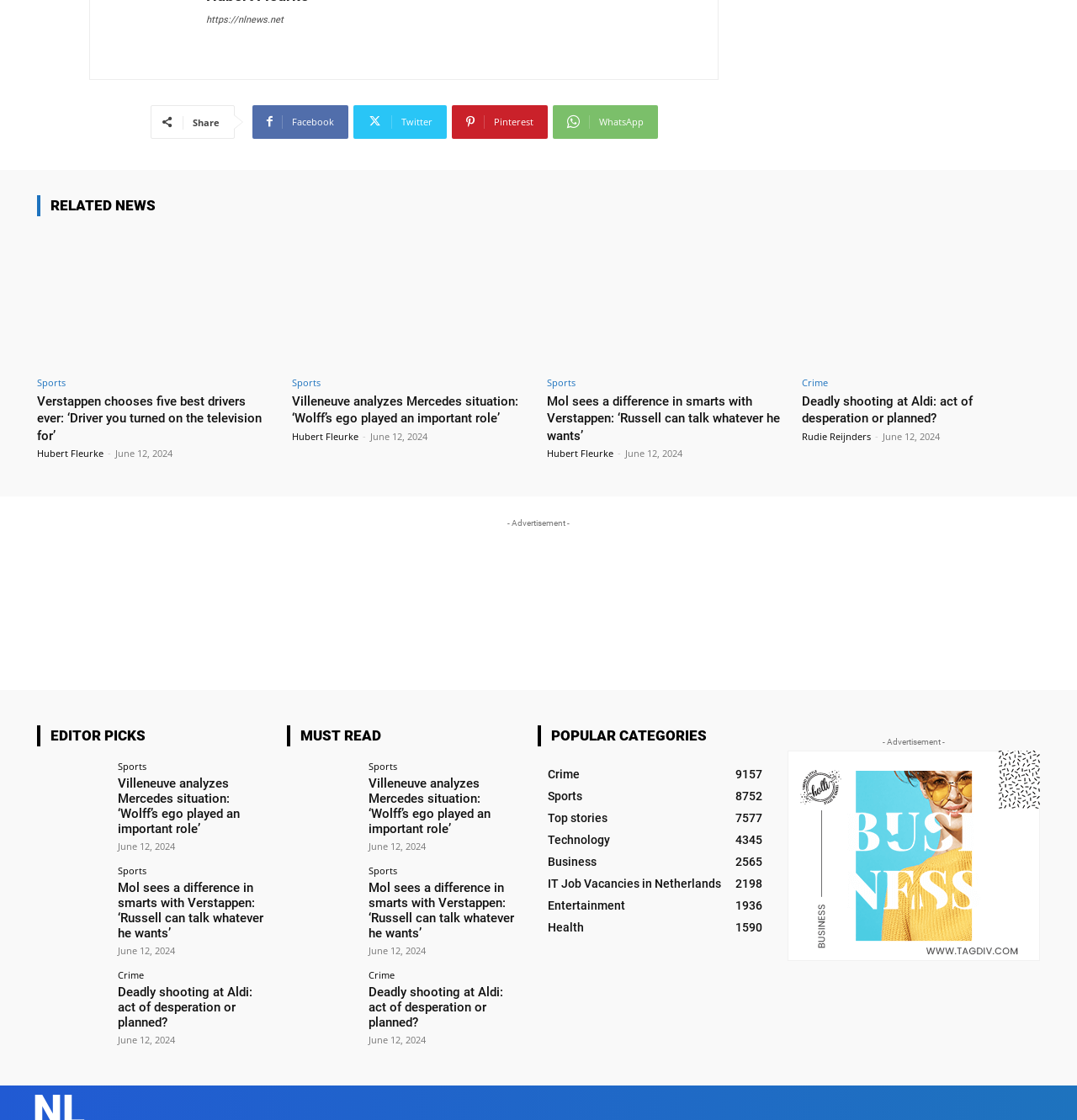Please provide a comprehensive response to the question below by analyzing the image: 
How many sections are there on the webpage?

This question can be answered by looking at the headings on the webpage. There are three sections on the webpage, namely 'RELATED NEWS', 'EDITOR PICKS', and 'MUST READ'.